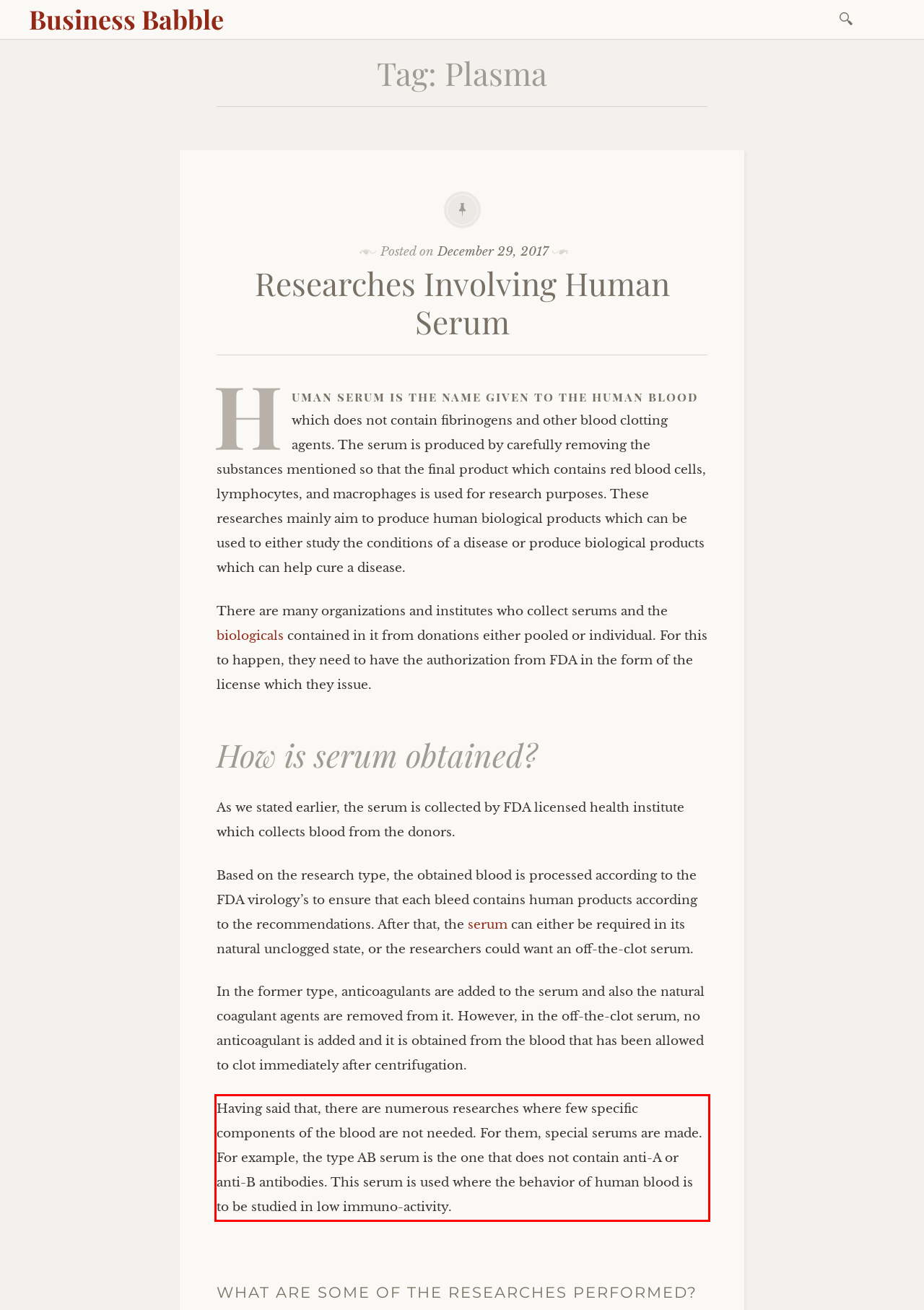Look at the provided screenshot of the webpage and perform OCR on the text within the red bounding box.

Having said that, there are numerous researches where few specific components of the blood are not needed. For them, special serums are made. For example, the type AB serum is the one that does not contain anti-A or anti-B antibodies. This serum is used where the behavior of human blood is to be studied in low immuno-activity.